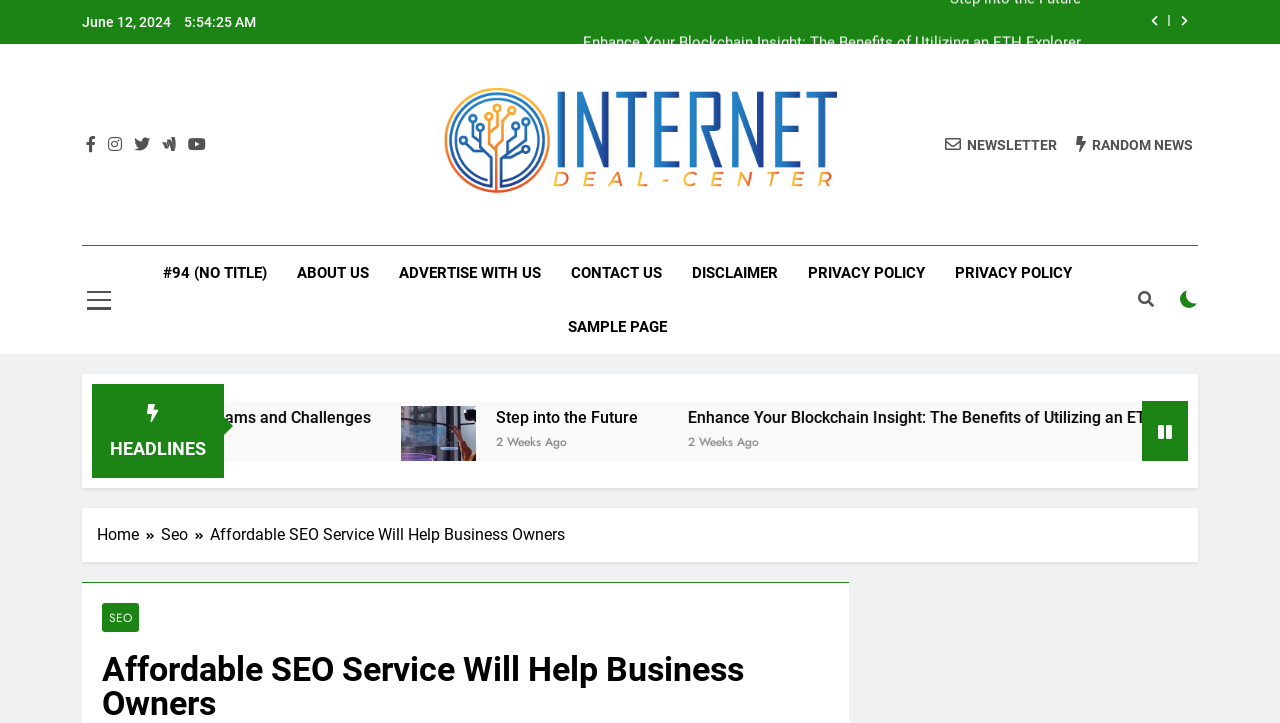Please identify the bounding box coordinates of the element's region that needs to be clicked to fulfill the following instruction: "Click the search button". The bounding box coordinates should consist of four float numbers between 0 and 1, i.e., [left, top, right, bottom].

[0.891, 0.014, 0.912, 0.045]